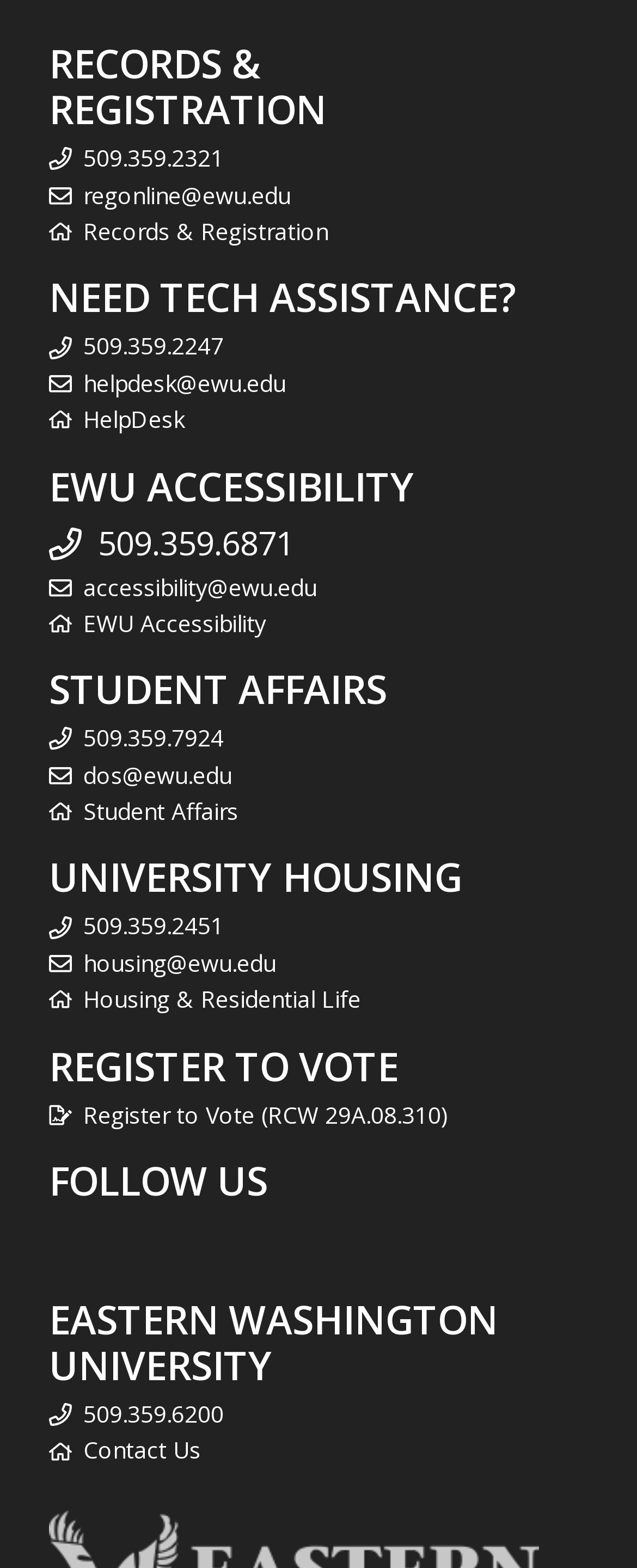What is the contact email for technical assistance?
Please use the image to provide a one-word or short phrase answer.

helpdesk@ewu.edu